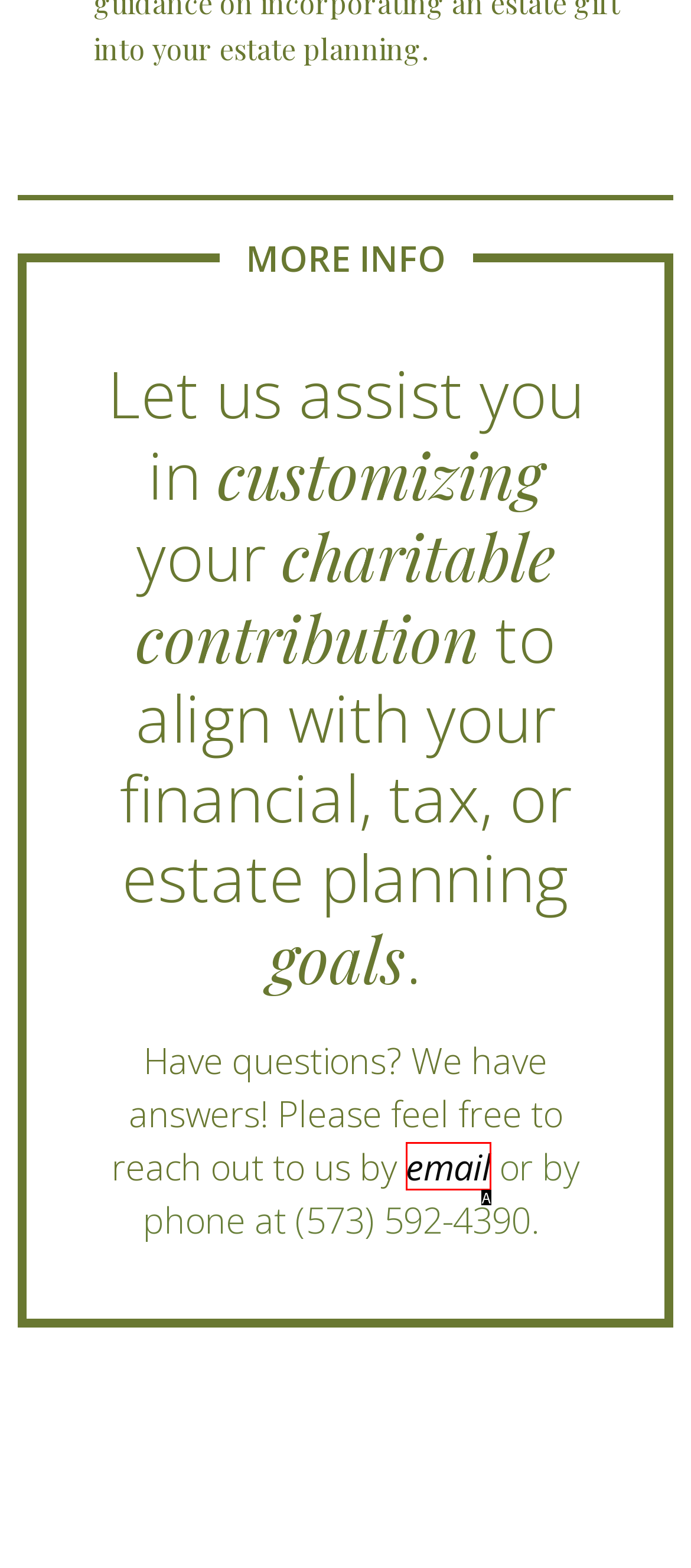Identify the option that corresponds to the given description: email. Reply with the letter of the chosen option directly.

A